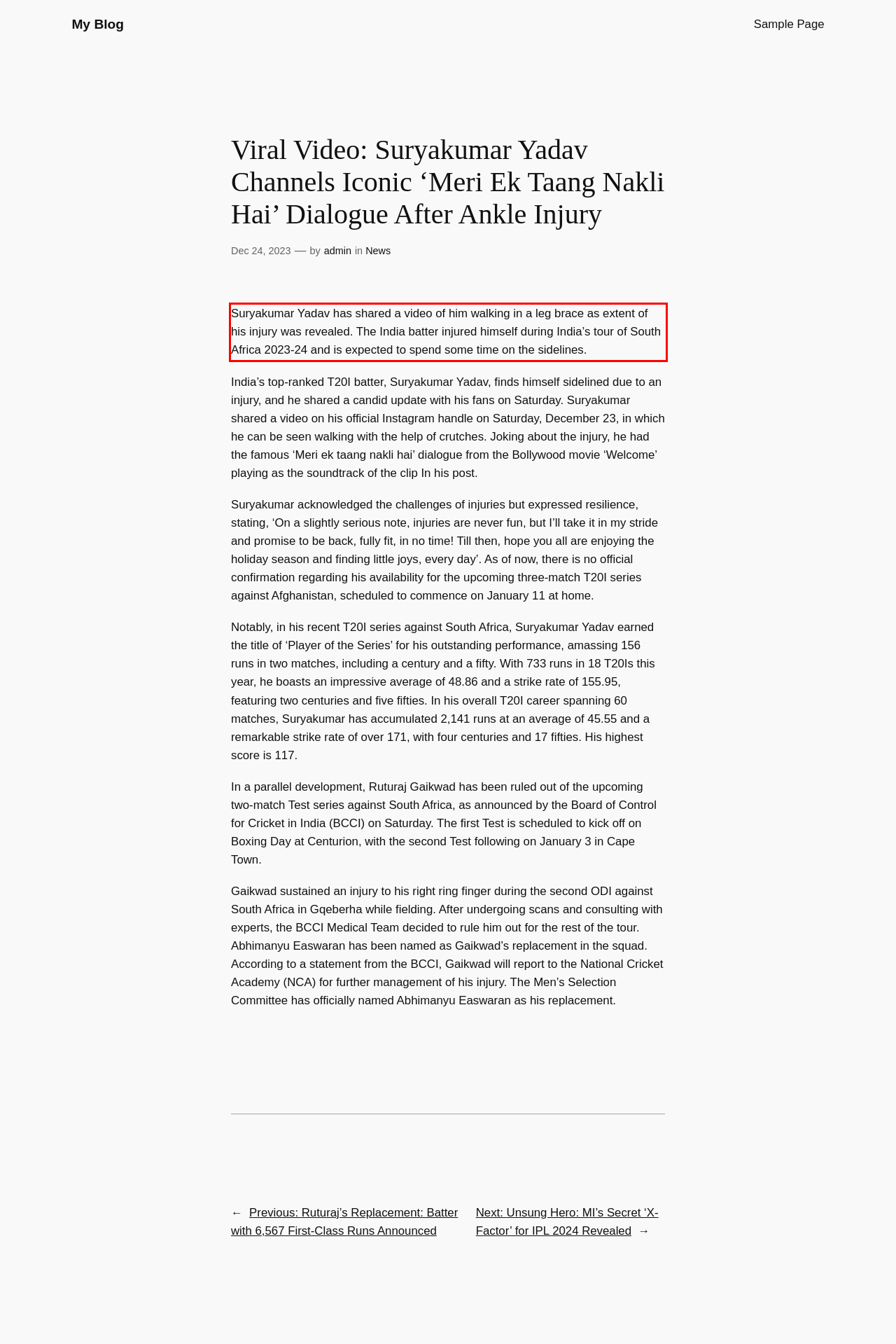Please examine the screenshot of the webpage and read the text present within the red rectangle bounding box.

Suryakumar Yadav has shared a video of him walking in a leg brace as extent of his injury was revealed. The India batter injured himself during India’s tour of South Africa 2023-24 and is expected to spend some time on the sidelines.